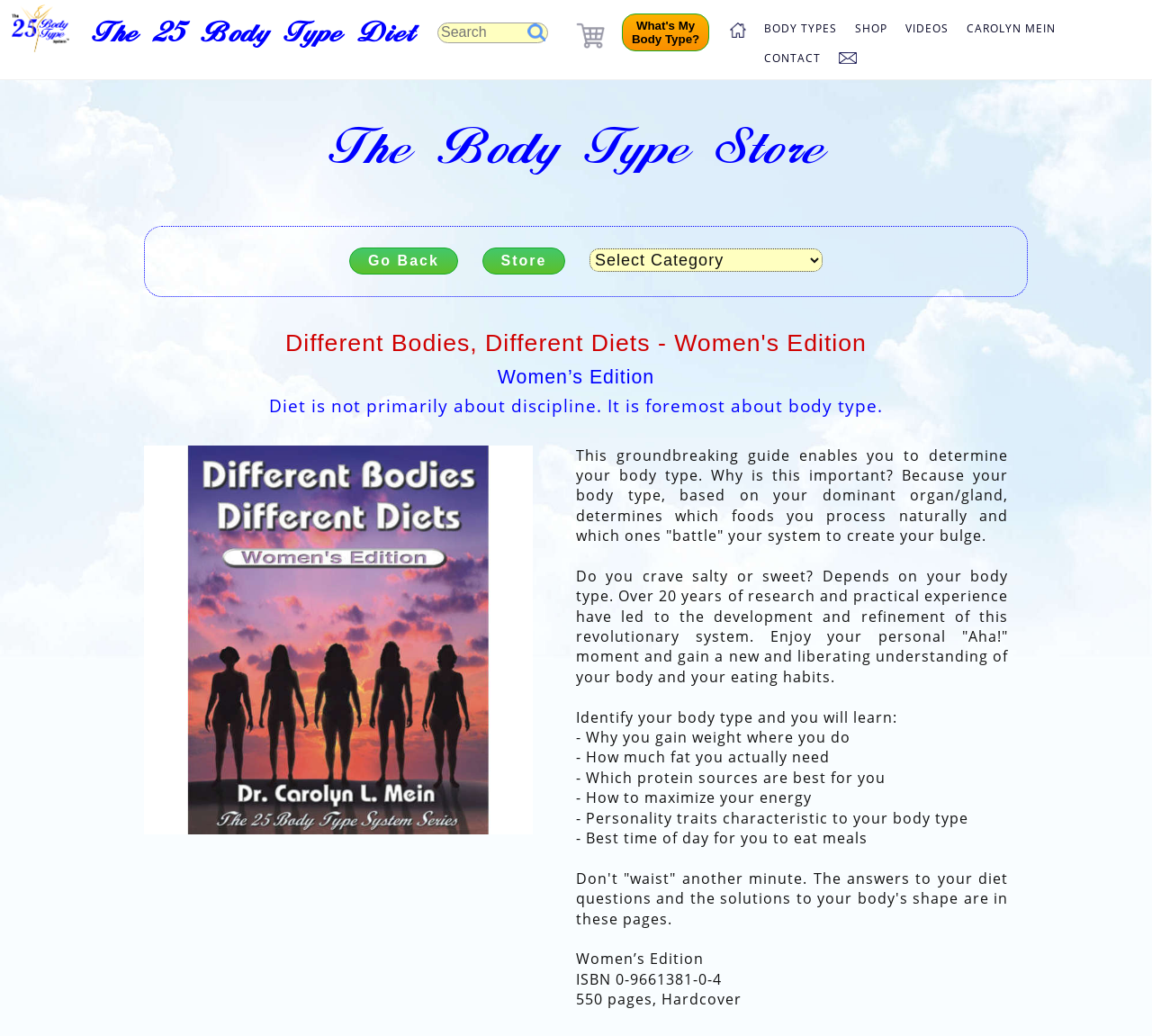Identify the bounding box coordinates of the clickable region necessary to fulfill the following instruction: "Go to BODY TYPES". The bounding box coordinates should be four float numbers between 0 and 1, i.e., [left, top, right, bottom].

[0.655, 0.013, 0.734, 0.042]